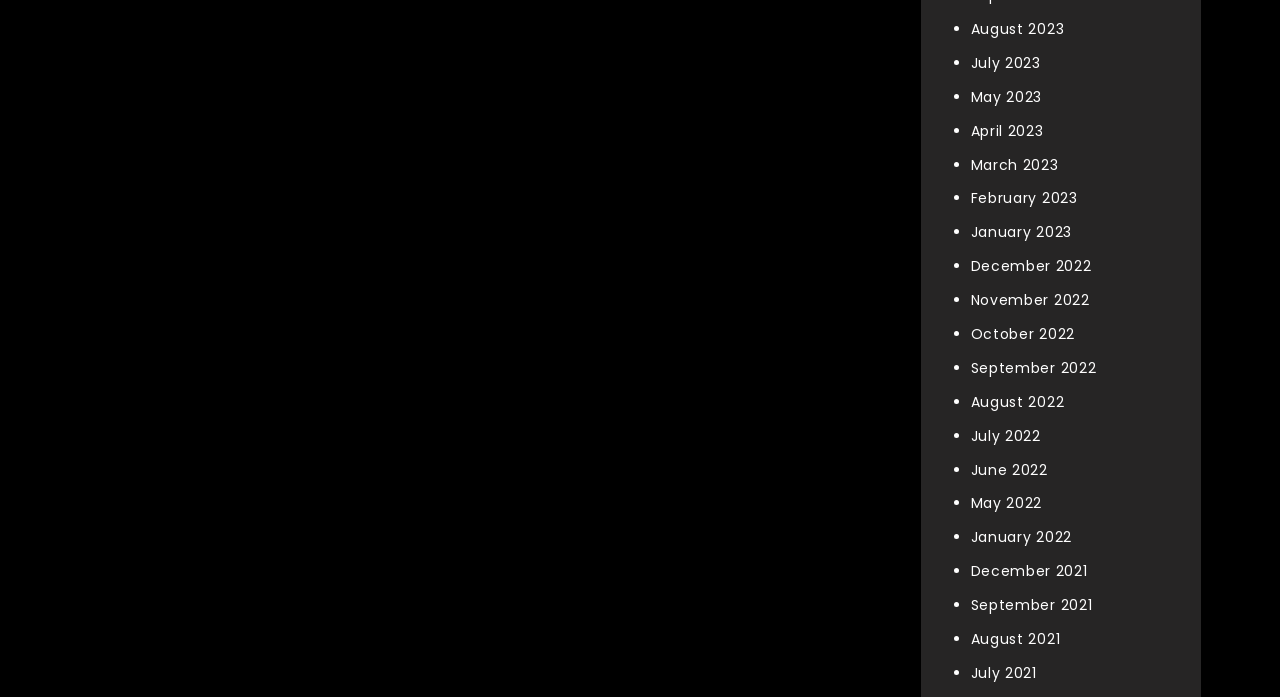Are there any links for months in 2020?
Using the information from the image, provide a comprehensive answer to the question.

I searched the list of links and did not find any links for months in 2020. The earliest year listed is 2021, and the latest year listed is 2023.